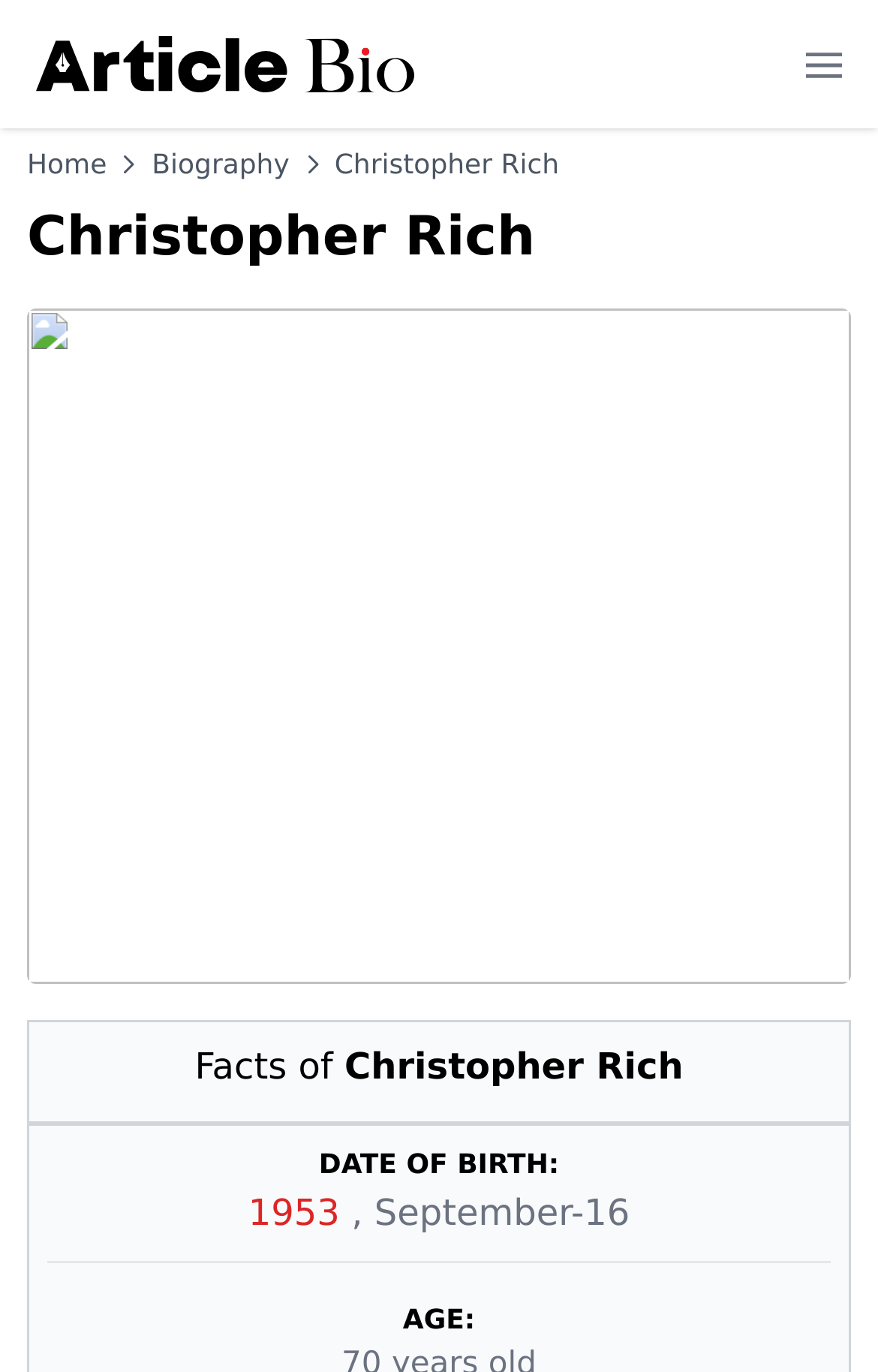Provide the bounding box coordinates for the UI element described in this sentence: "Mobile menu". The coordinates should be four float values between 0 and 1, i.e., [left, top, right, bottom].

[0.918, 0.034, 0.959, 0.06]